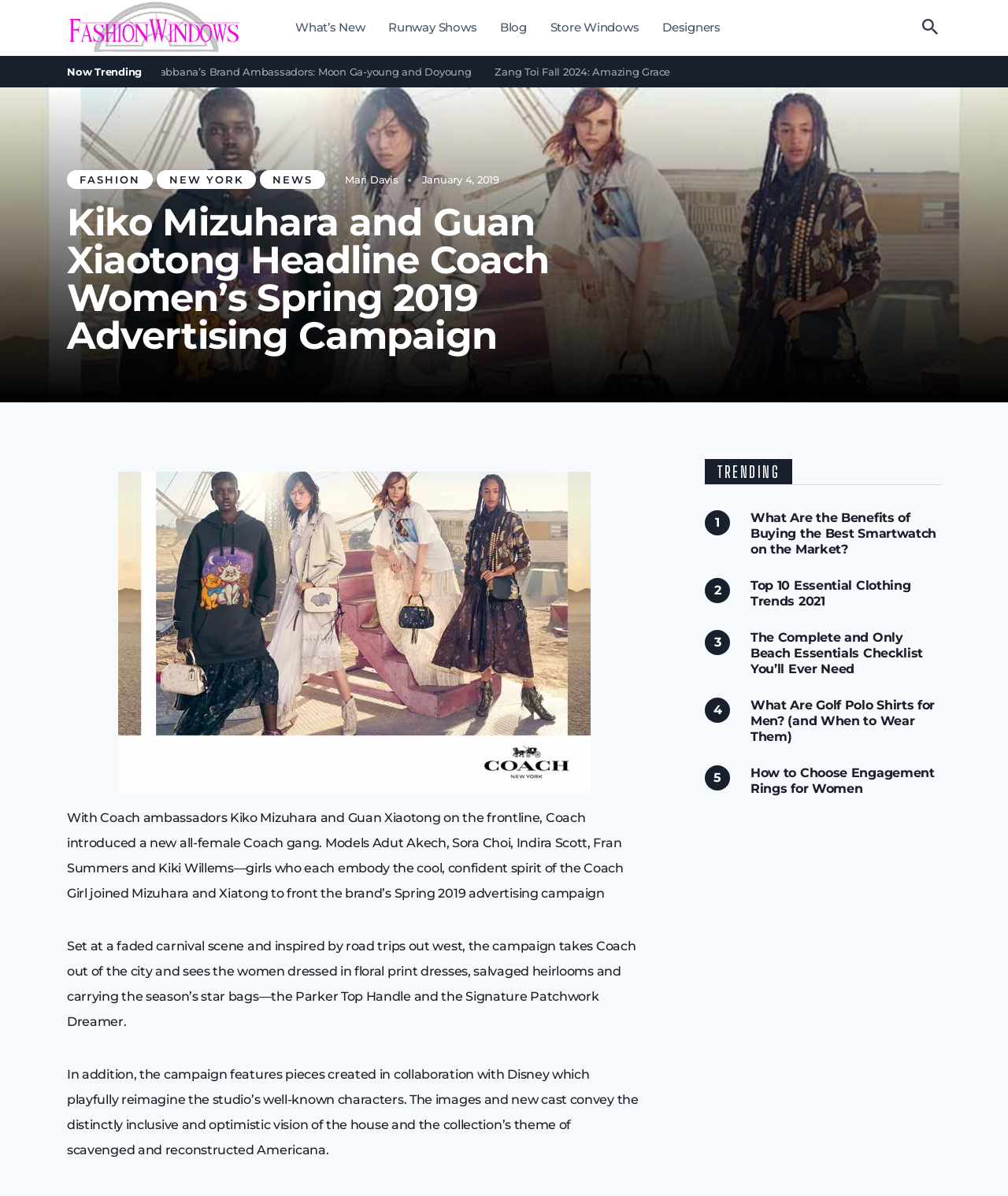Identify the bounding box for the element characterized by the following description: "alt="FashionWindows"".

[0.066, 0.025, 0.241, 0.047]